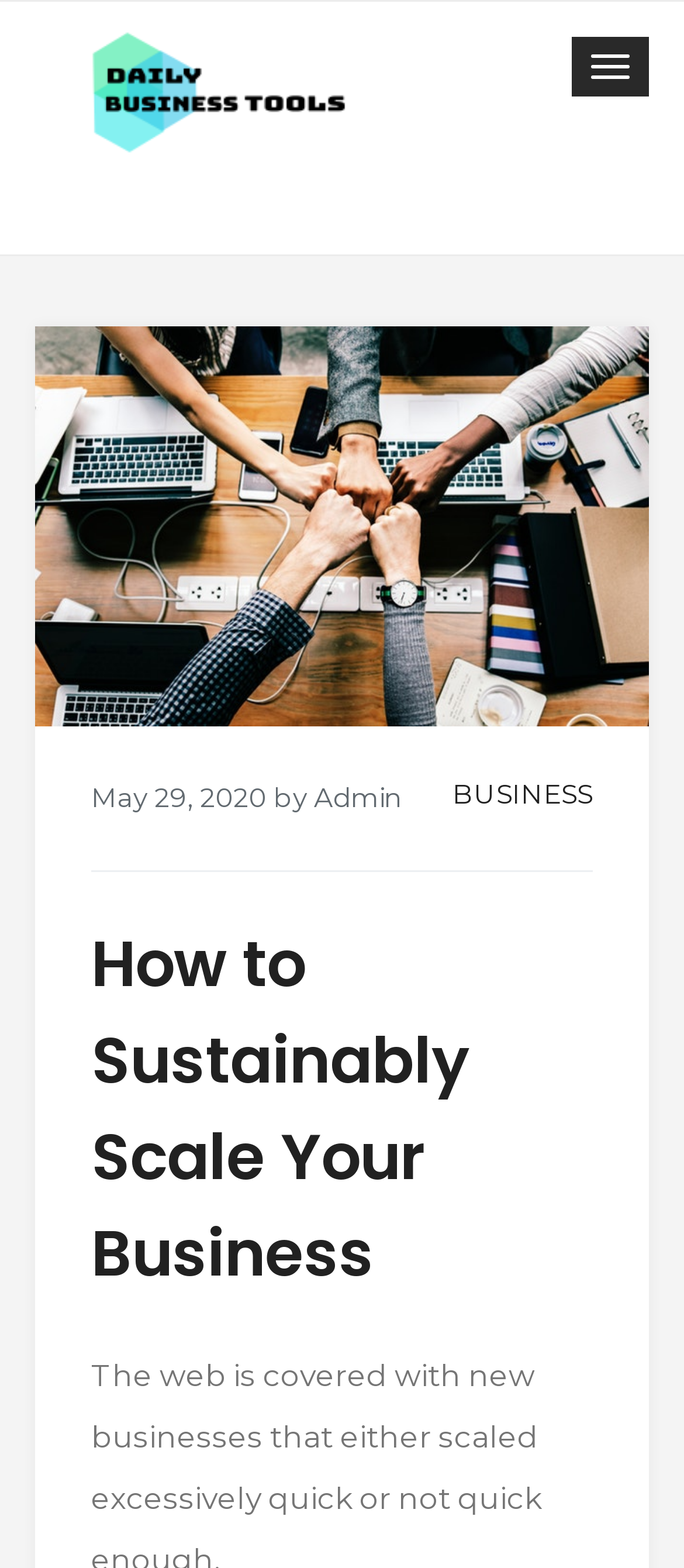Respond with a single word or phrase:
What is the purpose of the button at the top right?

Toggle navigation